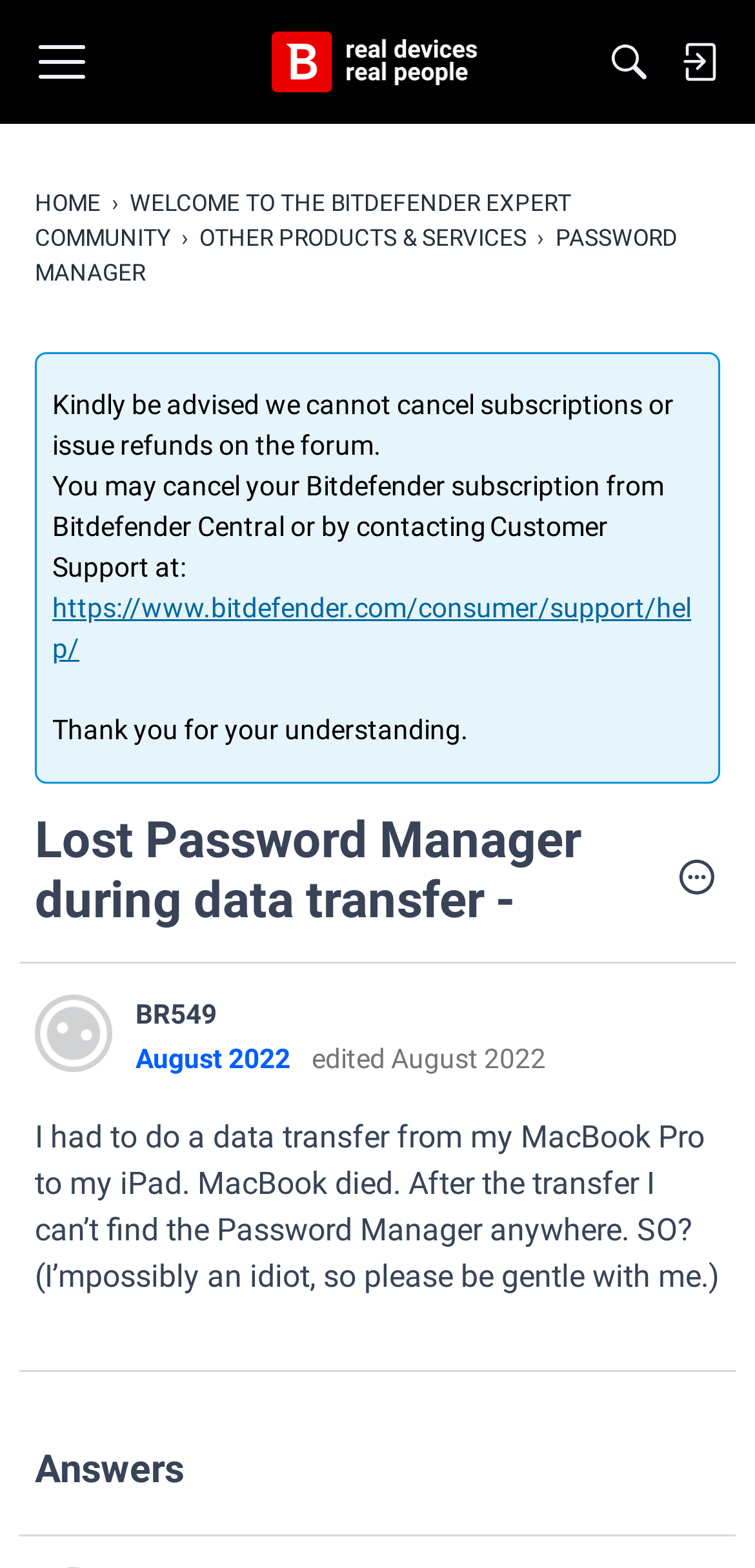What is the topic of the post?
Based on the screenshot, provide your answer in one word or phrase.

Lost Password Manager